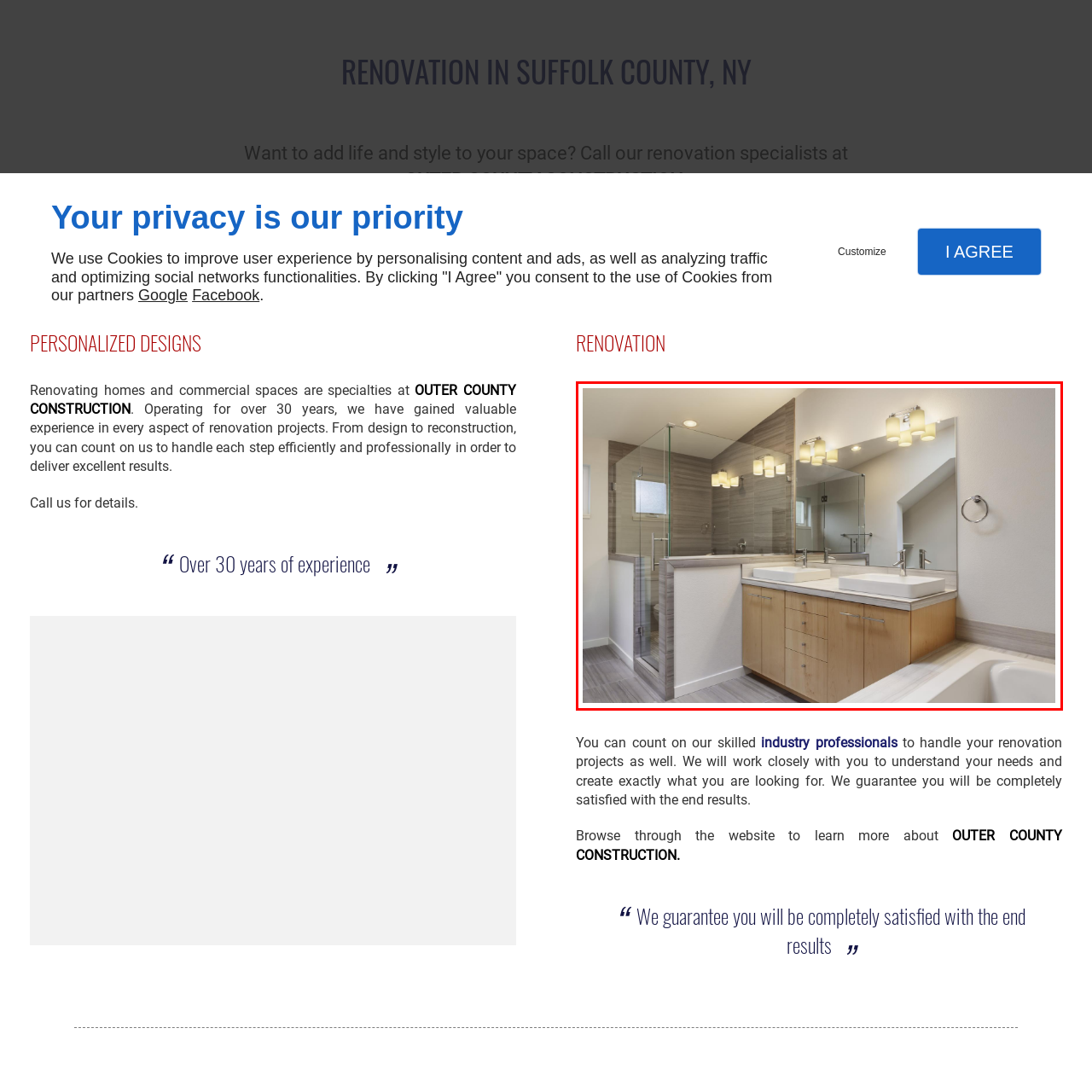Analyze the image surrounded by the red box and respond concisely: What material is the cabinetry made of?

Wood